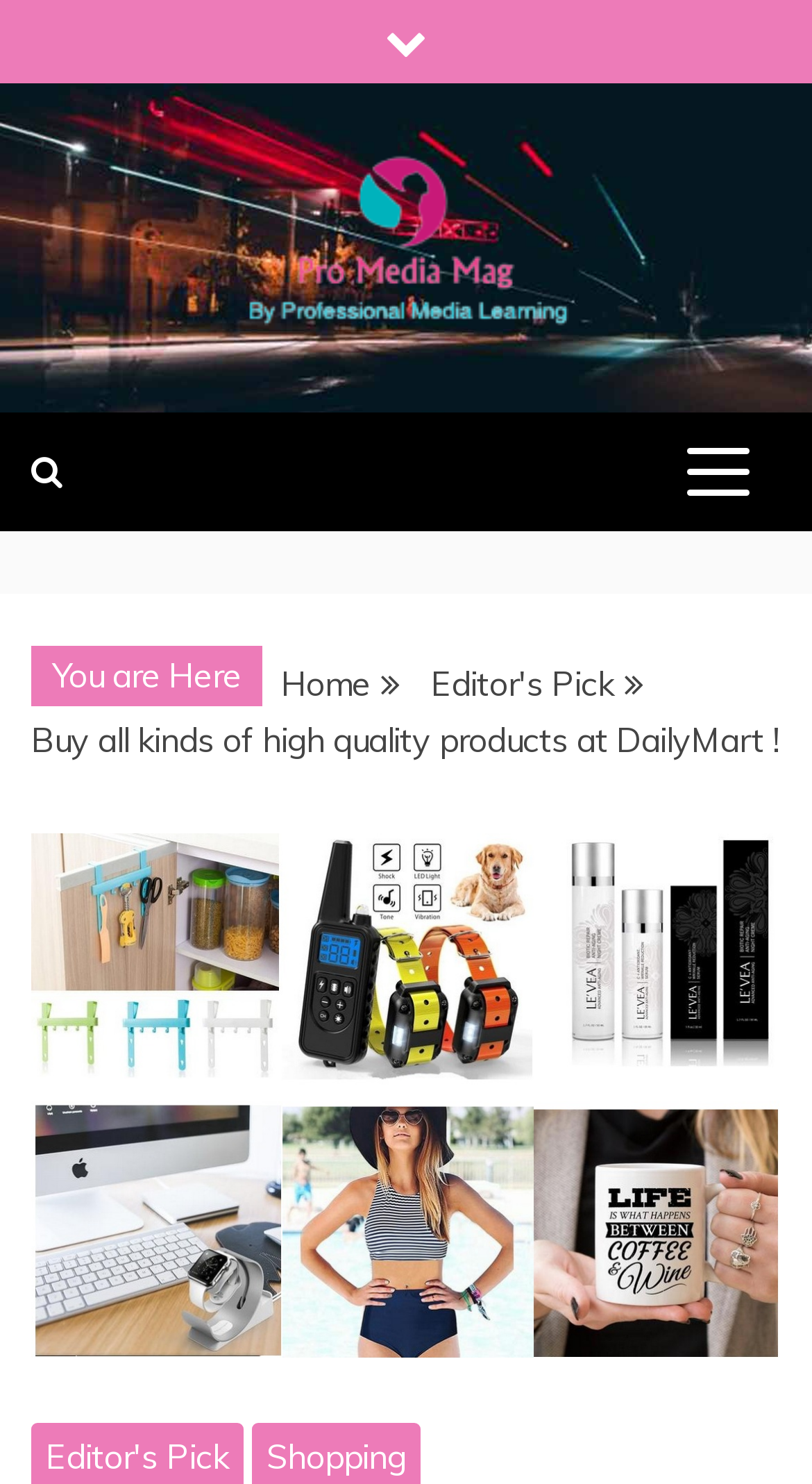What is the title or heading displayed on the webpage?

Buy all kinds of high quality products at DailyMart !